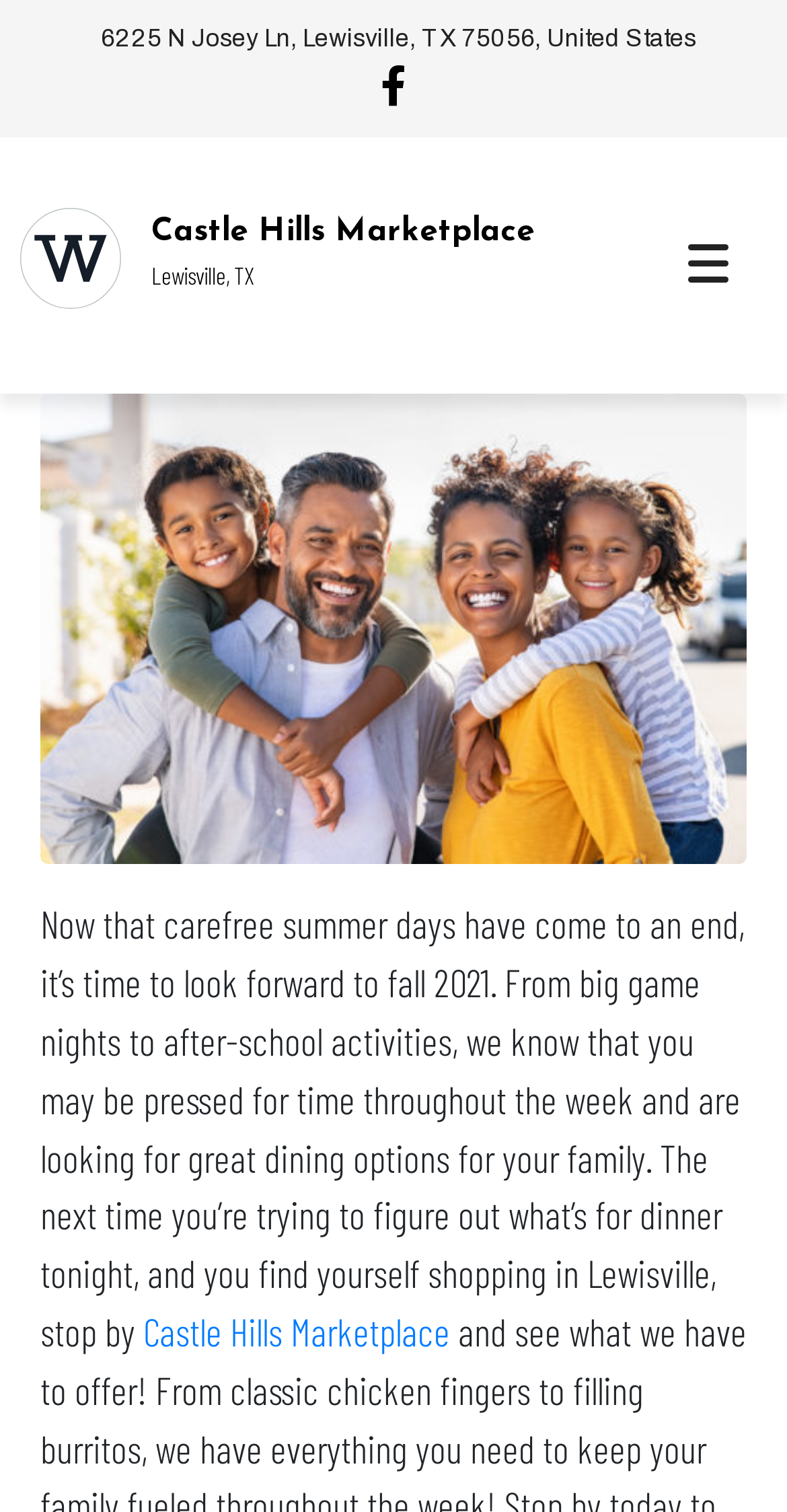Analyze the image and give a detailed response to the question:
What is the purpose of the webpage according to the text?

I found the purpose of the webpage by reading the text in the StaticText element with the bounding box coordinates [0.051, 0.596, 0.946, 0.896], which mentions 'looking forward to fall 2021' and 'great dining options for your family'.